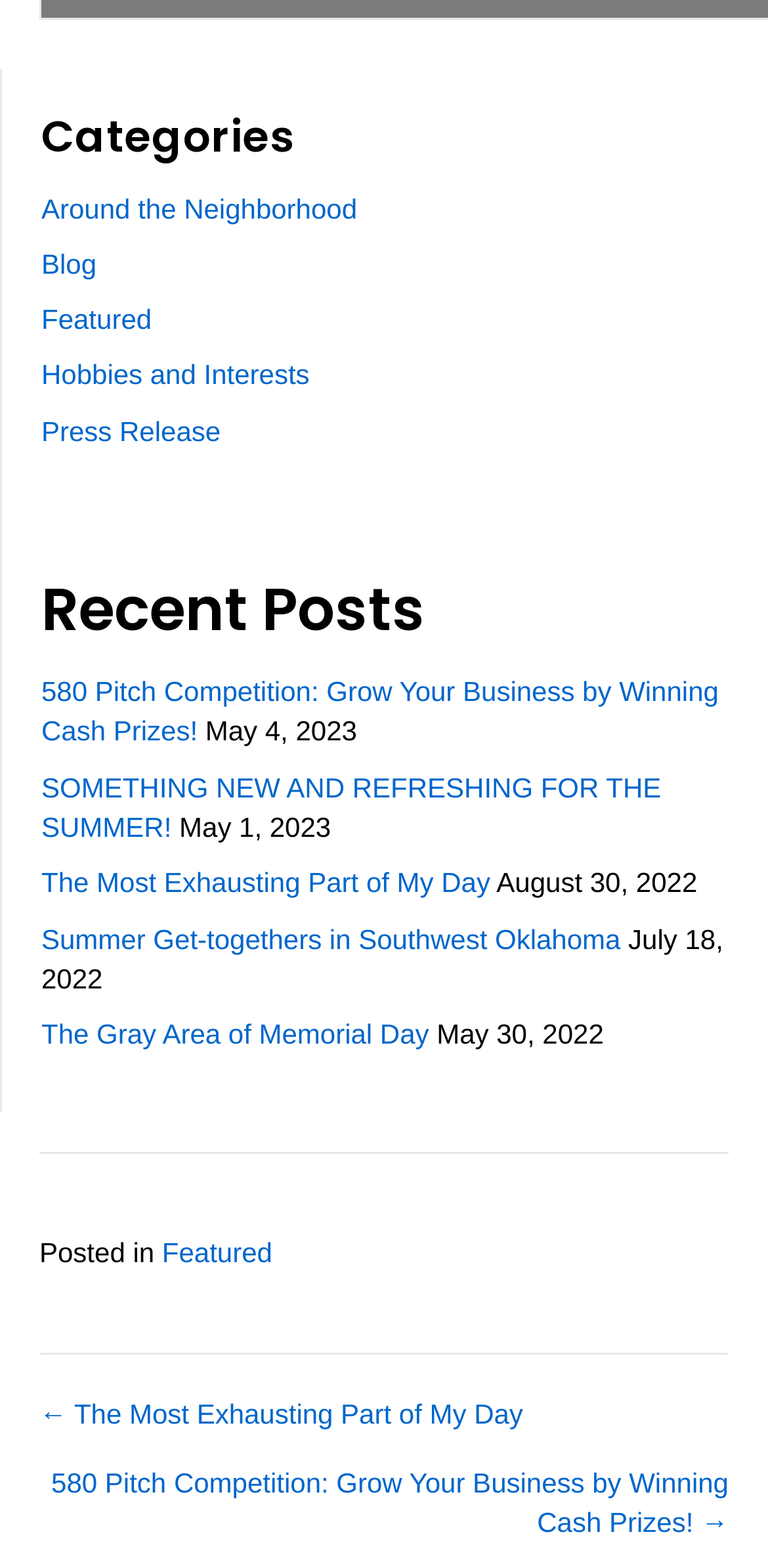Provide your answer in a single word or phrase: 
What is the title of the latest post?

580 Pitch Competition